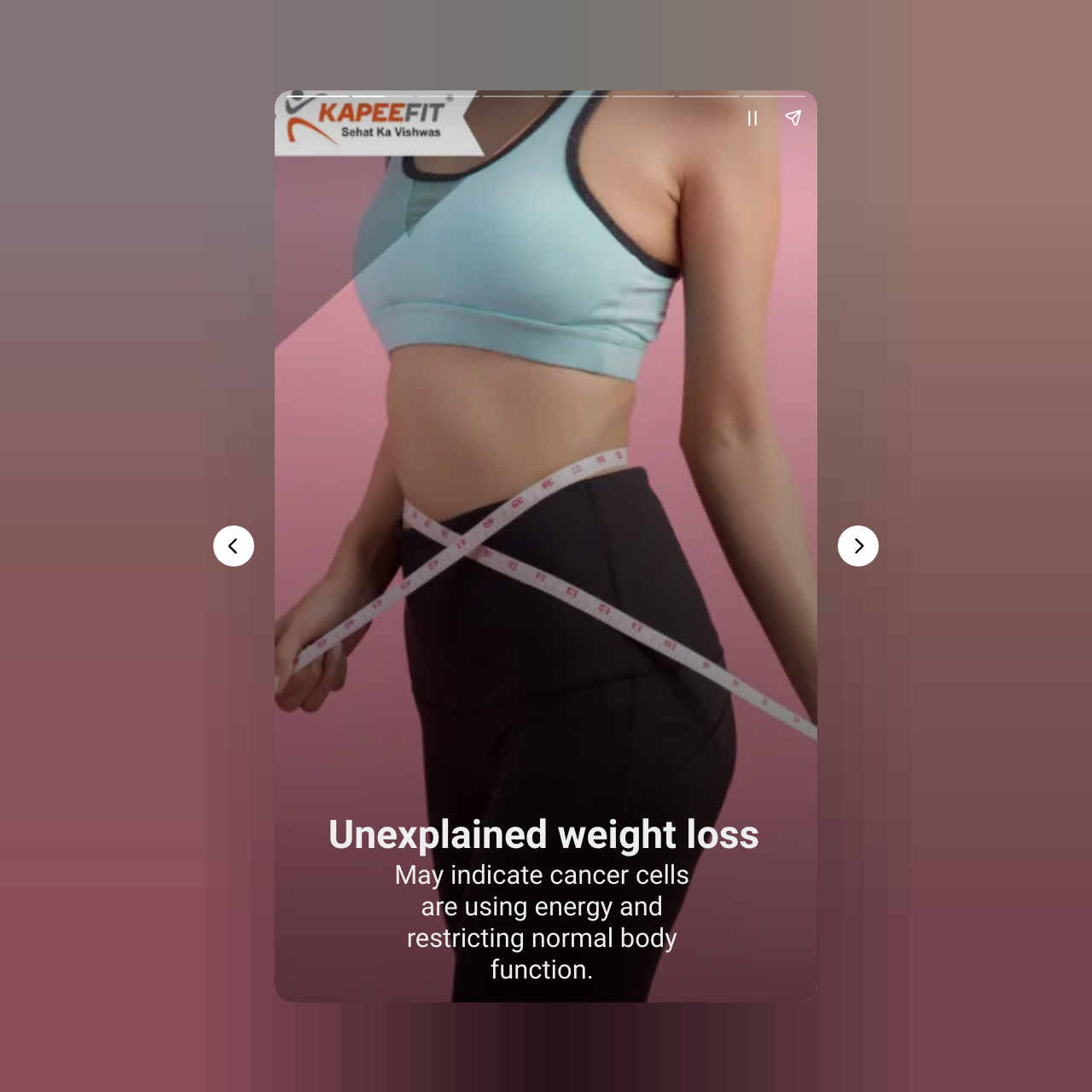How many buttons are there on the webpage?
Look at the image and provide a short answer using one word or a phrase.

5